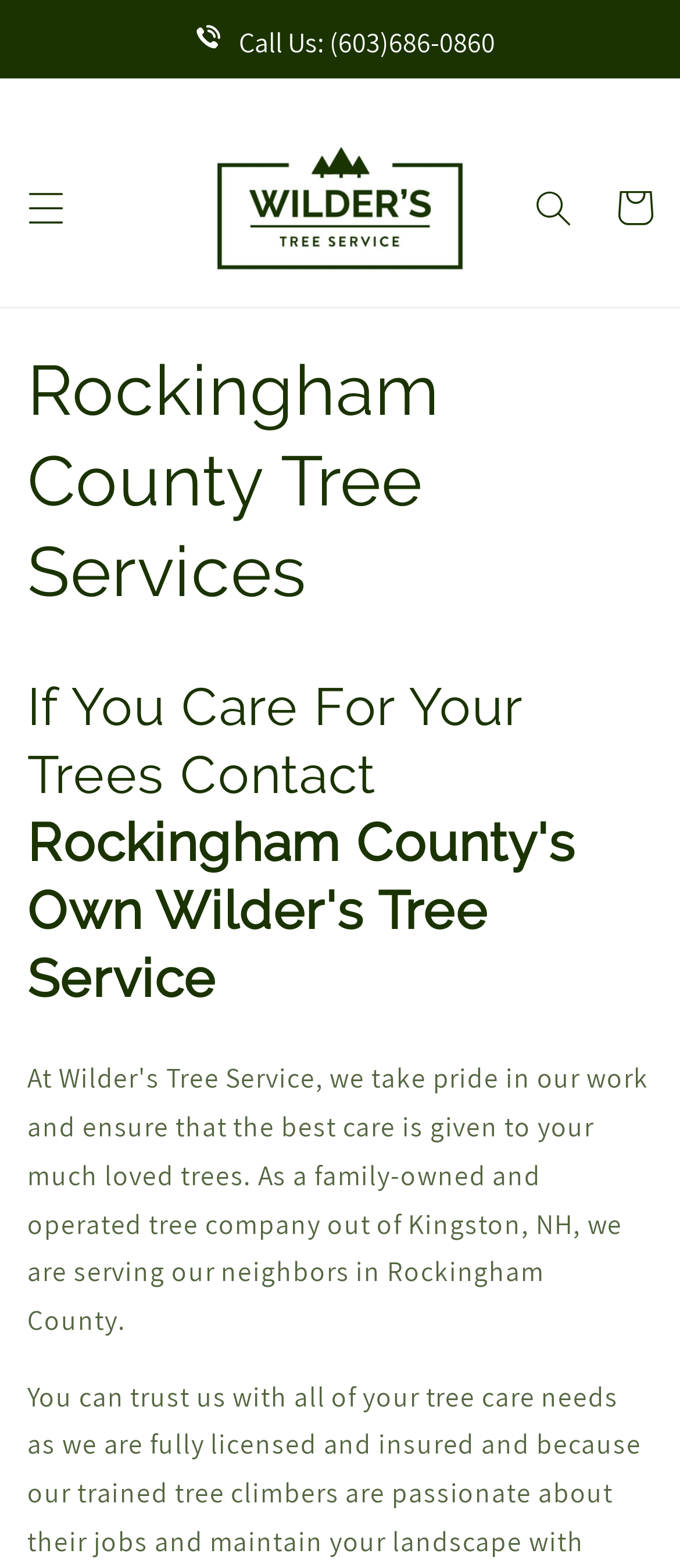Provide a brief response in the form of a single word or phrase:
What is the main topic of the page?

Tree Services